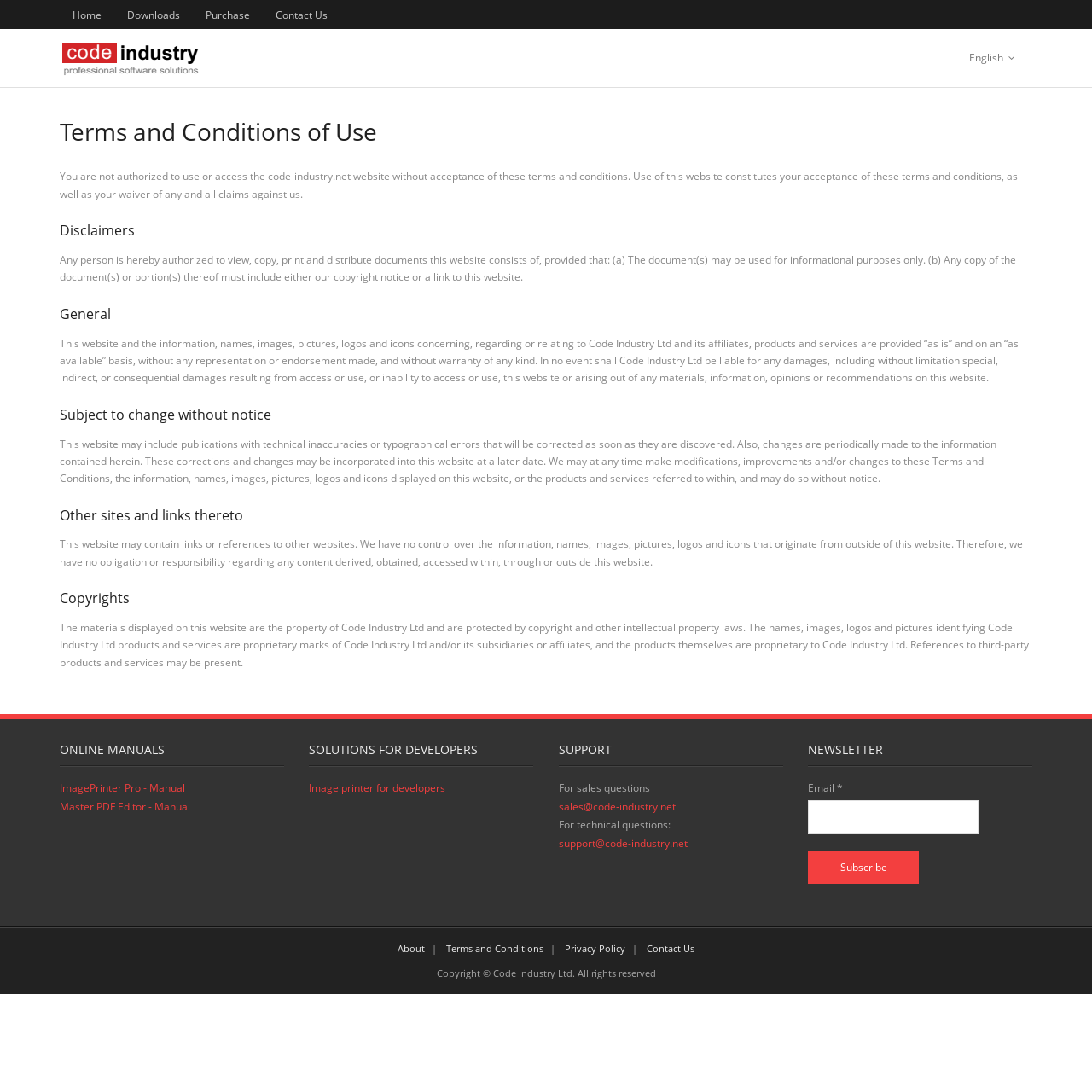Kindly determine the bounding box coordinates of the area that needs to be clicked to fulfill this instruction: "Subscribe to the newsletter".

[0.74, 0.779, 0.842, 0.809]